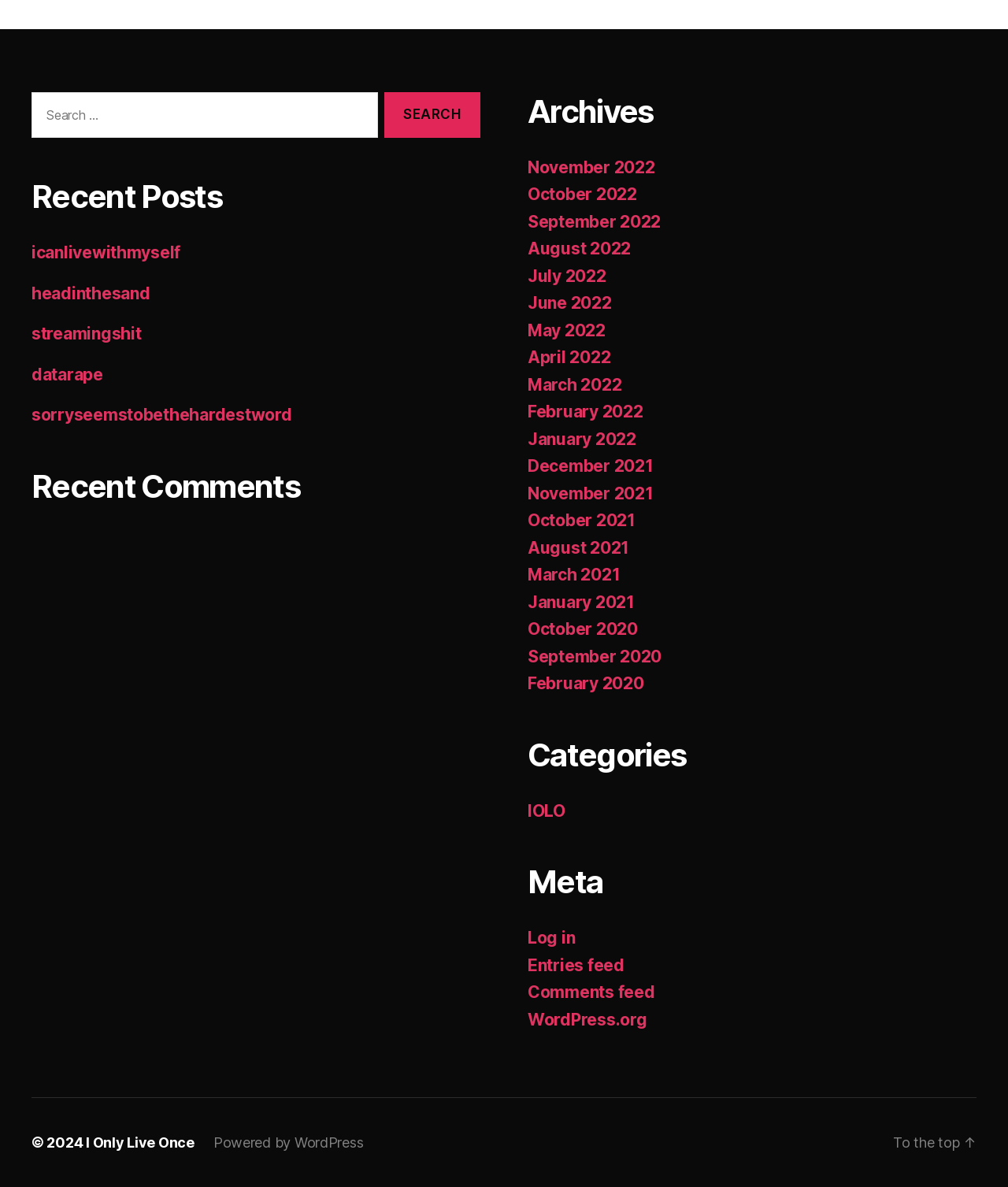Please give the bounding box coordinates of the area that should be clicked to fulfill the following instruction: "Go to November 2022 archives". The coordinates should be in the format of four float numbers from 0 to 1, i.e., [left, top, right, bottom].

[0.523, 0.132, 0.65, 0.149]